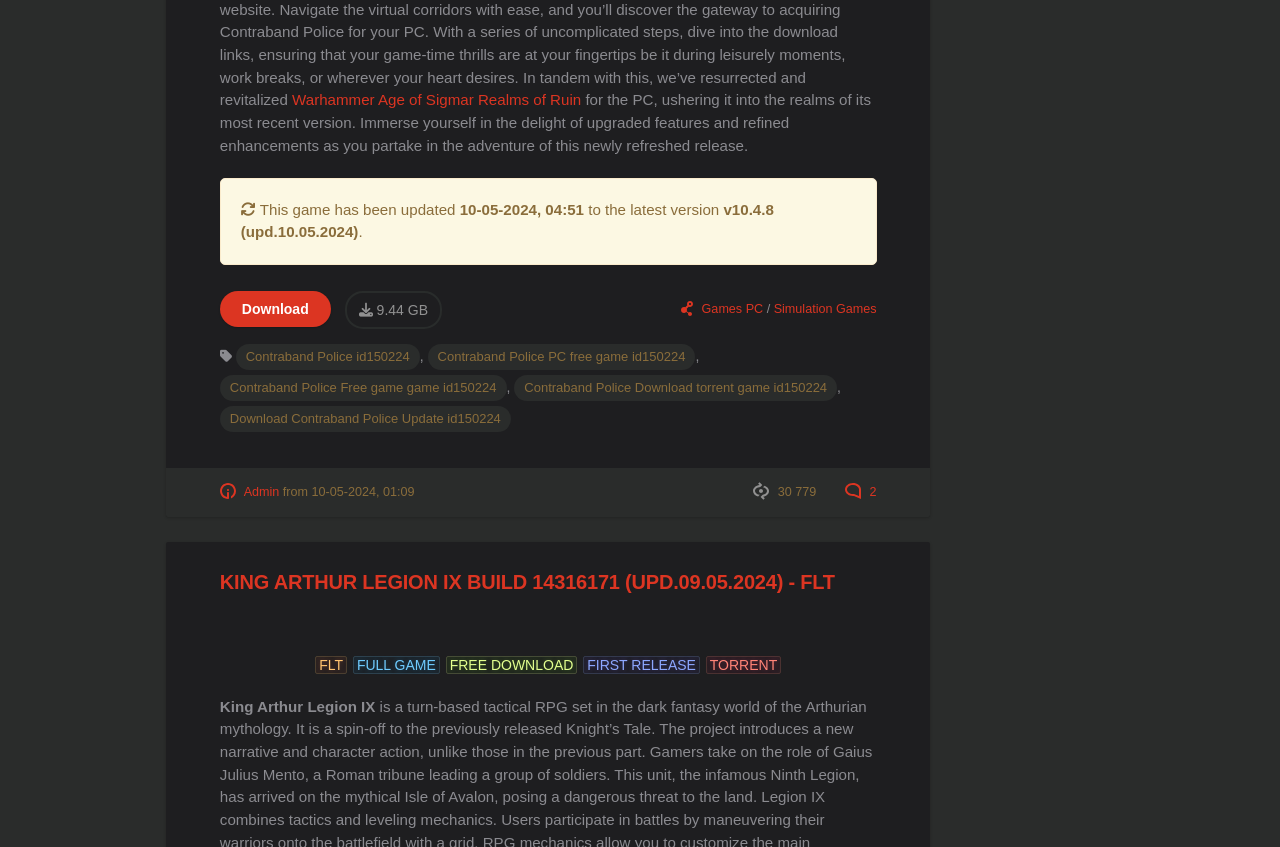Could you determine the bounding box coordinates of the clickable element to complete the instruction: "View comments"? Provide the coordinates as four float numbers between 0 and 1, i.e., [left, top, right, bottom].

[0.66, 0.573, 0.685, 0.589]